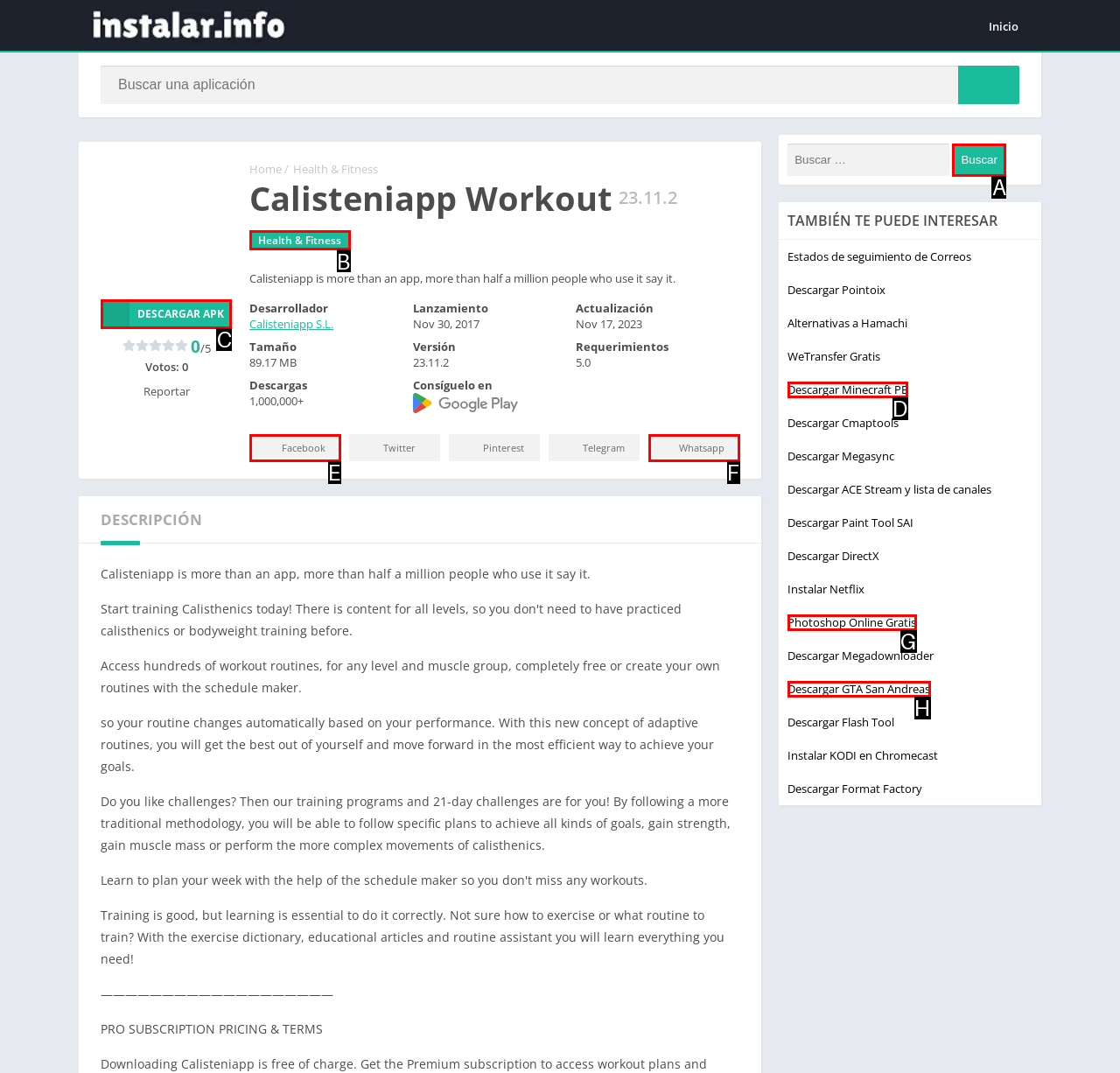Determine the letter of the element I should select to fulfill the following instruction: Download Calisteniapp APK. Just provide the letter.

C